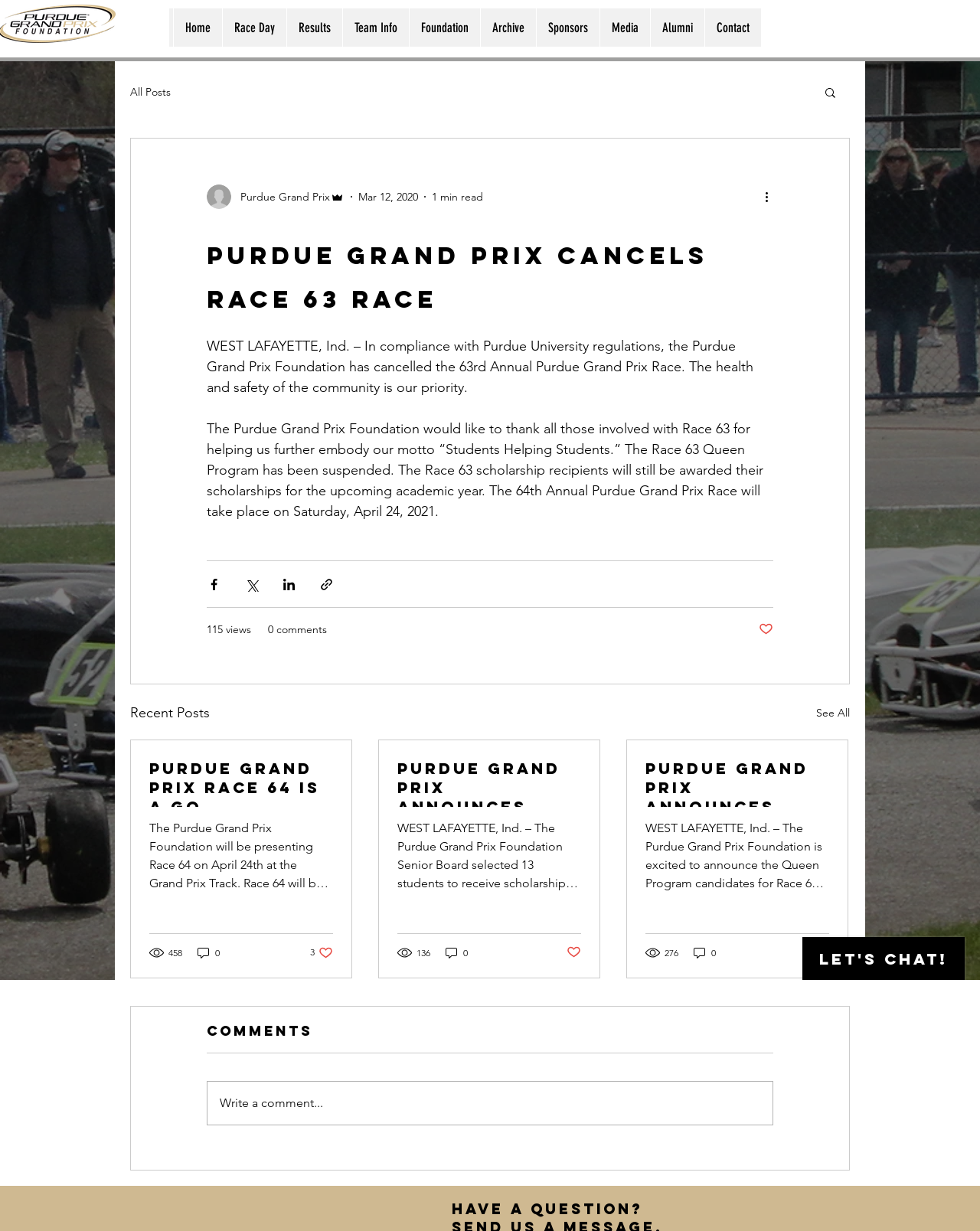How many views does the article 'Purdue Grand Prix Race 64 is a GO' have?
Please answer the question as detailed as possible.

The answer can be found in the article section, where it is stated that '458 views'.